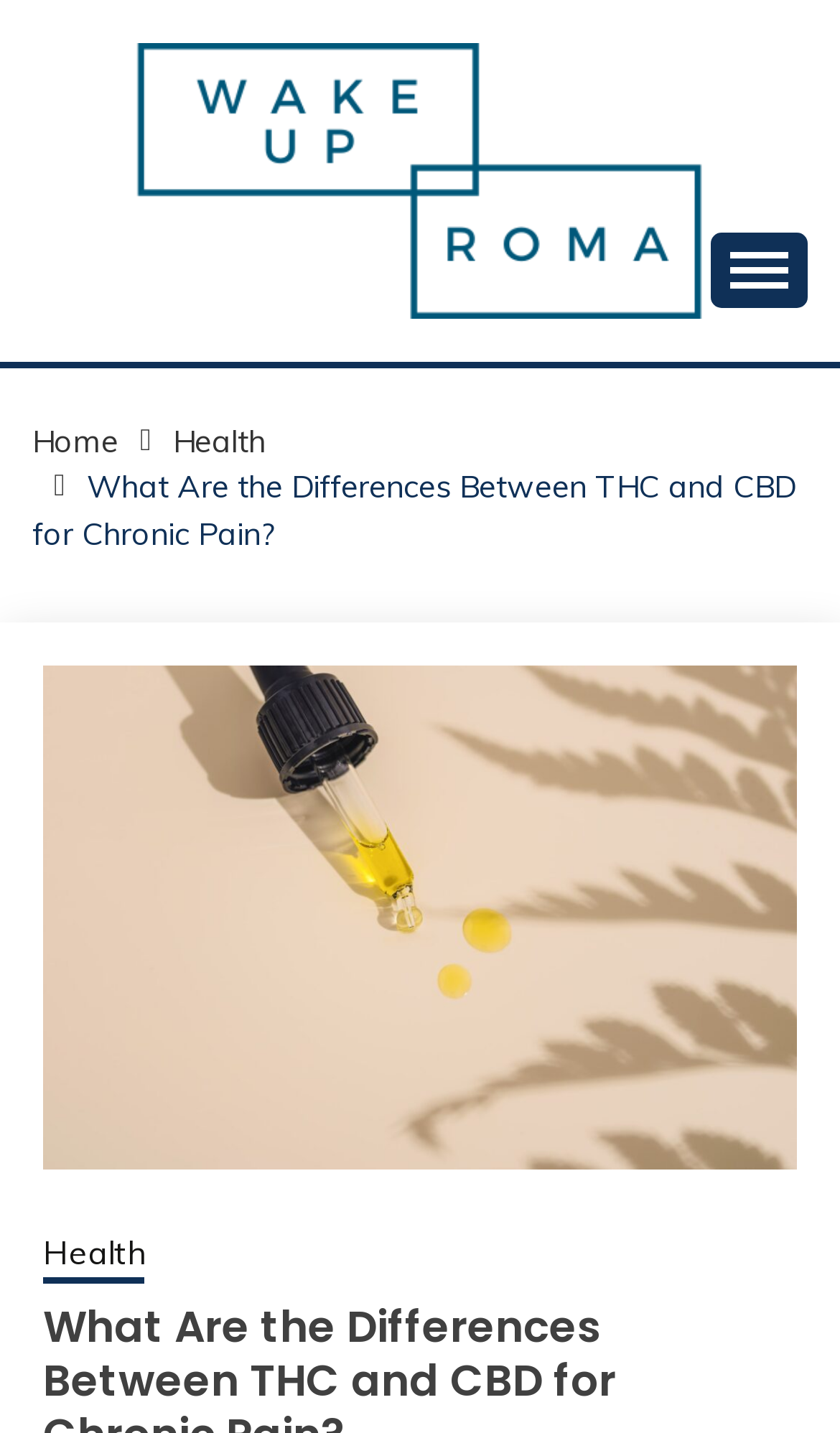Using the given description, provide the bounding box coordinates formatted as (top-left x, top-left y, bottom-right x, bottom-right y), with all values being floating point numbers between 0 and 1. Description: Health

[0.051, 0.858, 0.172, 0.896]